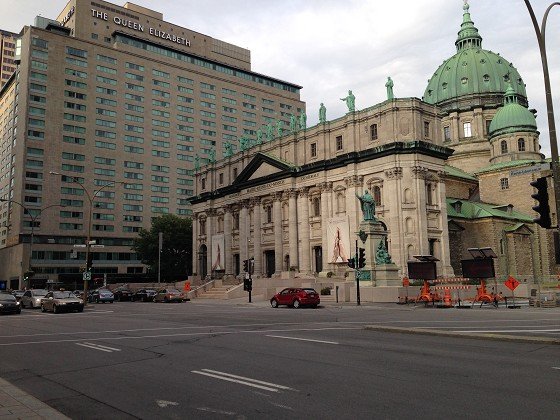Answer this question in one word or a short phrase: What is on top of the historic church?

A green dome